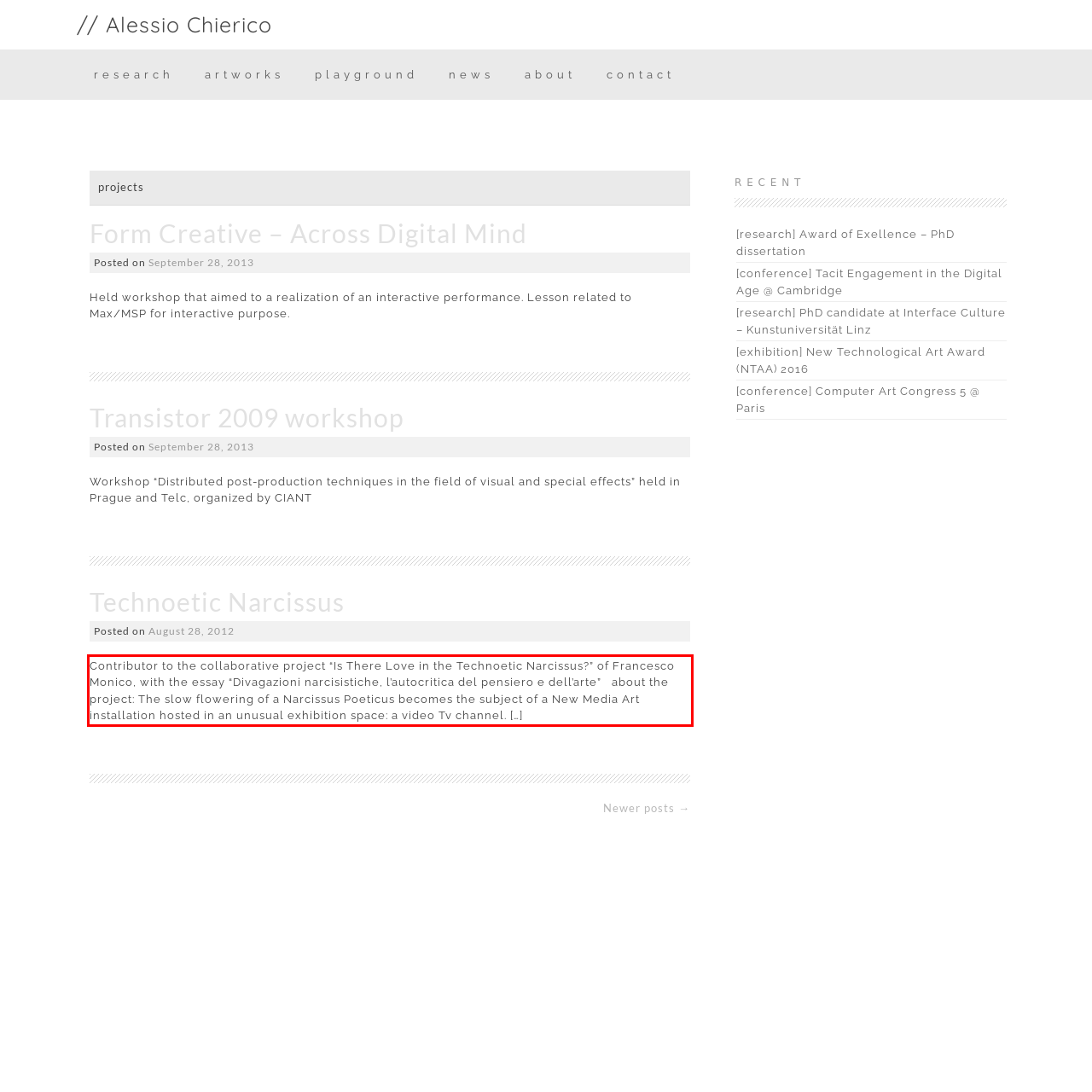From the provided screenshot, extract the text content that is enclosed within the red bounding box.

Contributor to the collaborative project “Is There Love in the Technoetic Narcissus?” of Francesco Monico, with the essay “Divagazioni narcisistiche, l’autocritica del pensiero e dell’arte” about the project: The slow flowering of a Narcissus Poeticus becomes the subject of a New Media Art installation hosted in an unusual exhibition space: a video Tv channel. […]